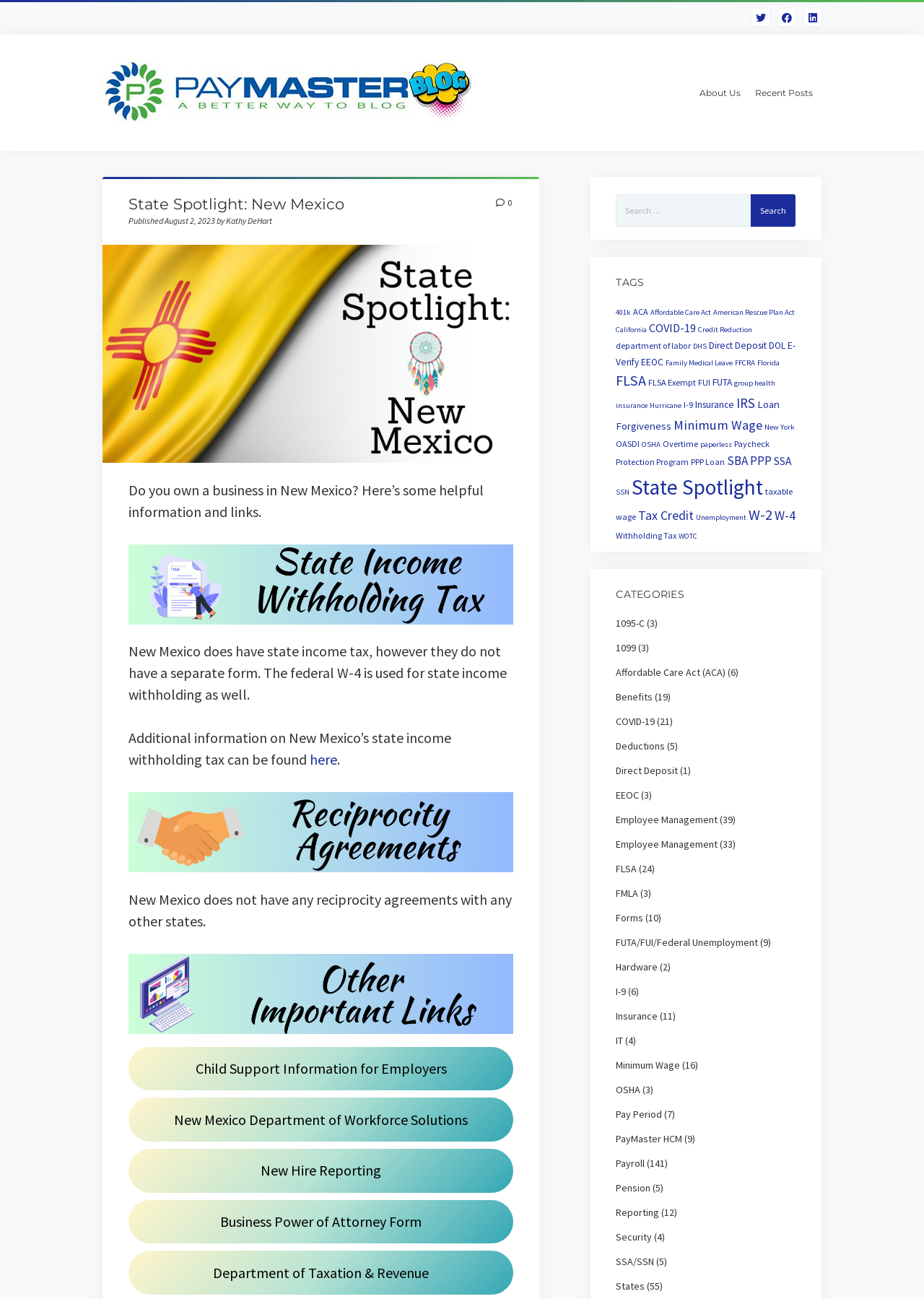What is the purpose of the search box?
Look at the image and respond to the question as thoroughly as possible.

The search box is located below the heading 'TAGS' and has a placeholder text 'Search for:', indicating that it is used to search for posts on the website.